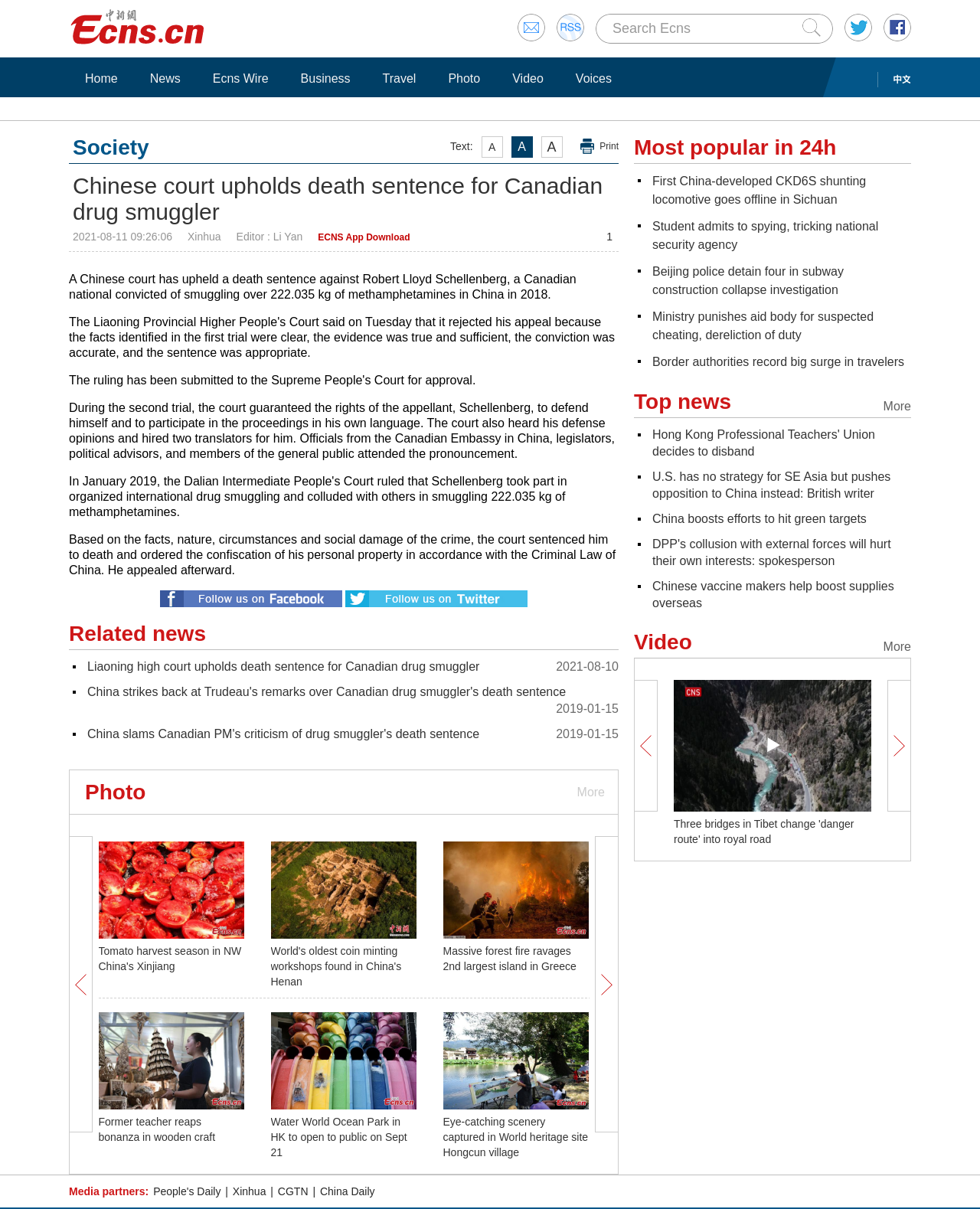Extract the heading text from the webpage.

Chinese court upholds death sentence for Canadian drug smuggler